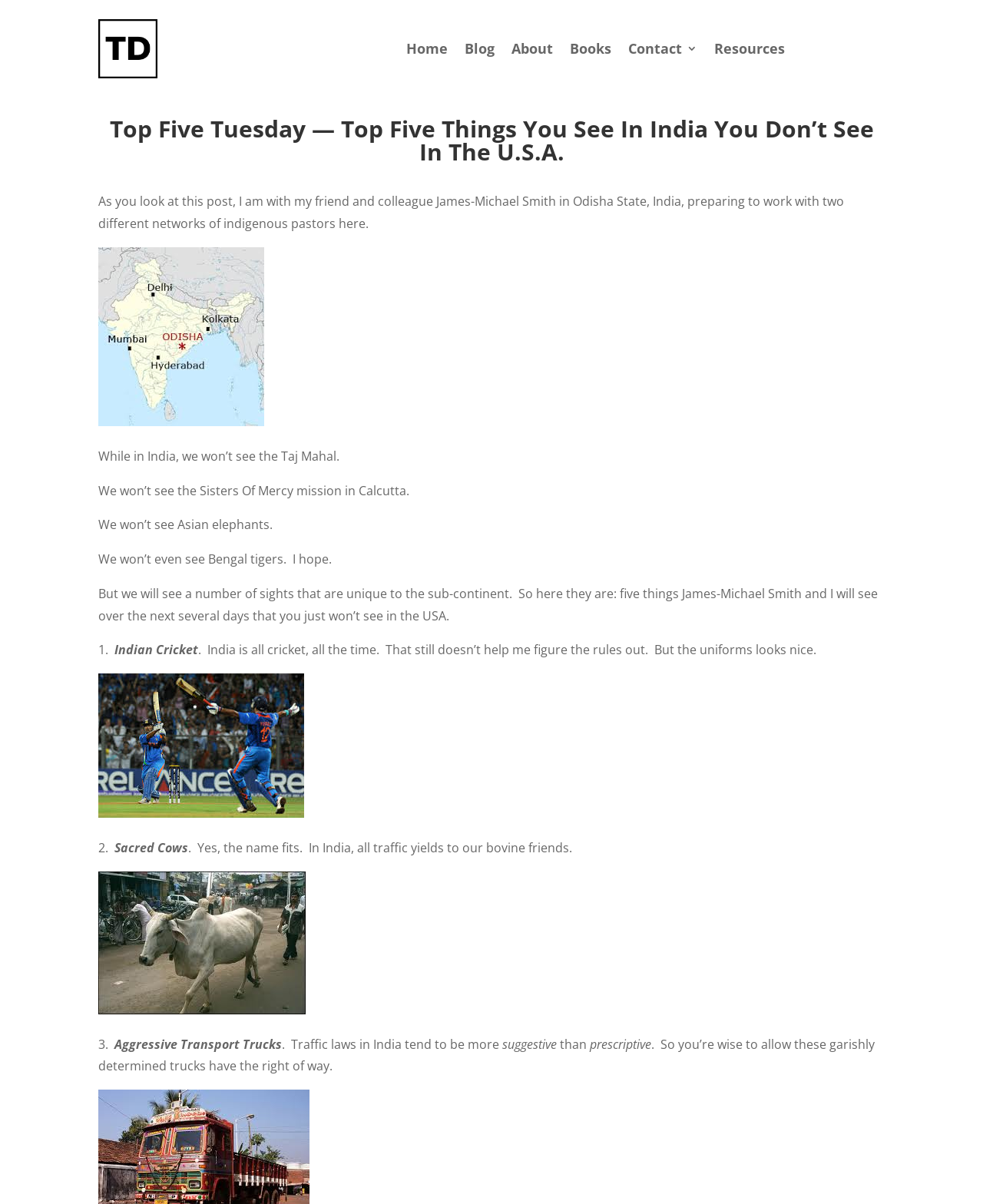Please identify the bounding box coordinates for the region that you need to click to follow this instruction: "Click the 'Home' link".

[0.413, 0.035, 0.455, 0.049]